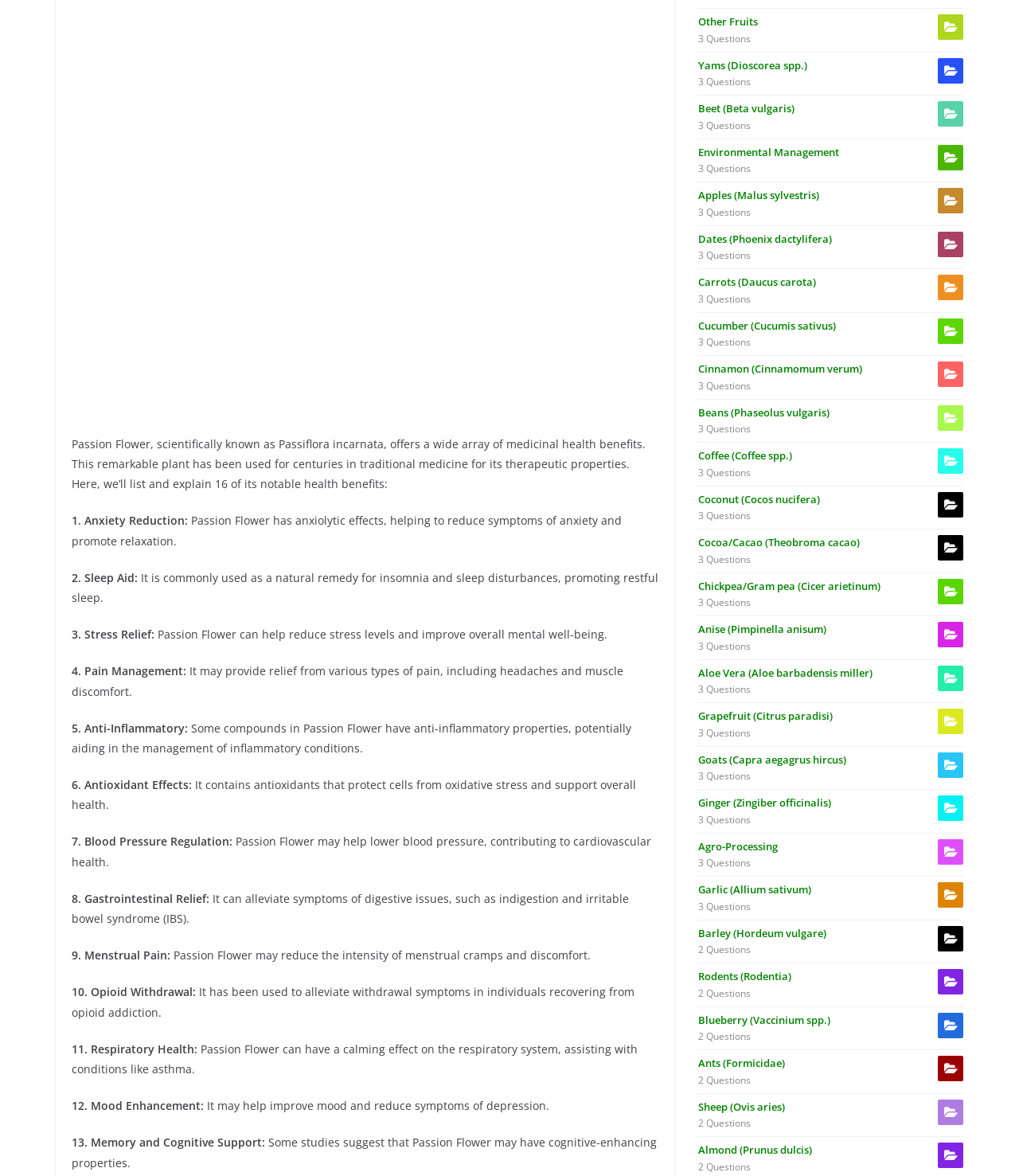What is the scientific name of Passion Flower?
Please give a detailed answer to the question using the information shown in the image.

The scientific name of Passion Flower can be found in the first paragraph of the webpage, which states 'Passion Flower, scientifically known as Passiflora incarnata, offers a wide array of medicinal health benefits.'